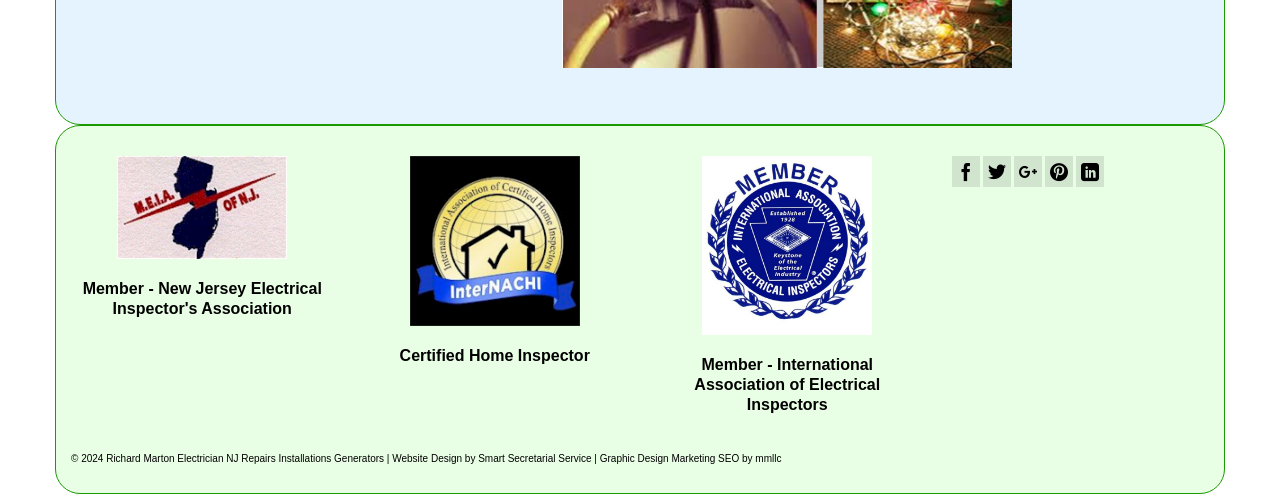Based on the image, please respond to the question with as much detail as possible:
Who designed the website?

I found the text 'Website Design by Smart Secretarial Service' at the bottom of the webpage, which credits Smart Secretarial Service with designing the website.